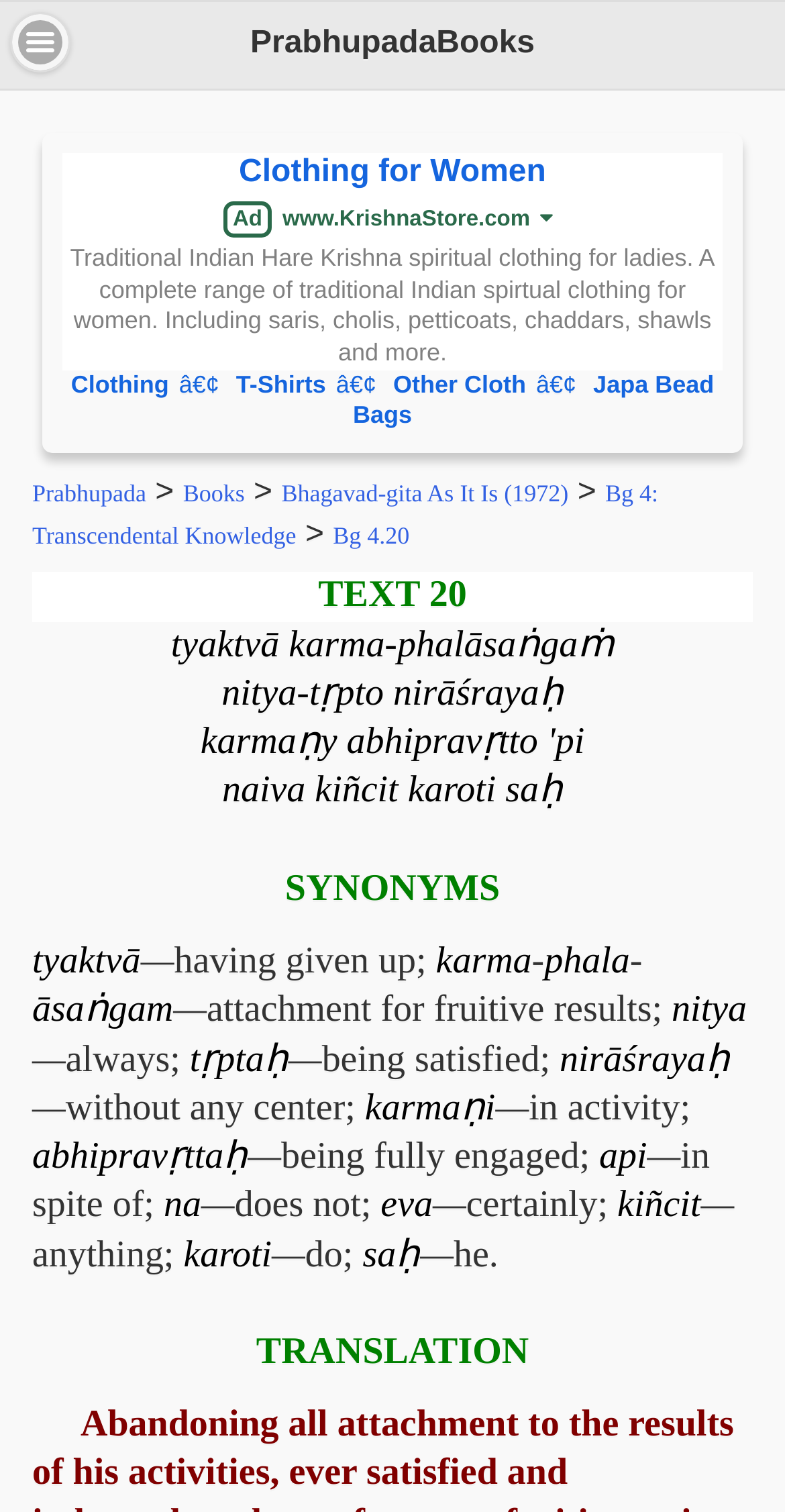Write an extensive caption that covers every aspect of the webpage.

This webpage appears to be a spiritual or philosophical text-based webpage, likely related to Hinduism or Bhagavad-gita. At the top, there is a heading "PrabhupadaBooks" and a button labeled "Menu". Below these elements, there is a section with several links, including "Clothing for Women", "Clothing", "T-Shirts", "Other Cloth", and "Japa Bead Bags", which suggests that this webpage may also have an e-commerce or shopping component.

To the right of the links, there is a section with a heading "Bg 4.20 Bhagavad-gita As It Is (1972)" and several links related to the Bhagavad-gita, including "Prabhupada", "Books", and "Bg 4: Transcendental Knowledge". Below these links, there is a section with a heading "TEXT 20" and several lines of text in a foreign language, likely Sanskrit.

Below the foreign language text, there is a section with a heading "SYNONYMS" and several links and static text elements that appear to be providing translations or explanations of the Sanskrit text. The text explains the concept of abandoning attachment to the results of one's activities and being satisfied and independent.

At the bottom of the page, there is a section with a heading "TRANSLATION" and a brief summary of the text. Overall, this webpage appears to be a spiritual or philosophical resource, providing text and translations related to the Bhagavad-gita.